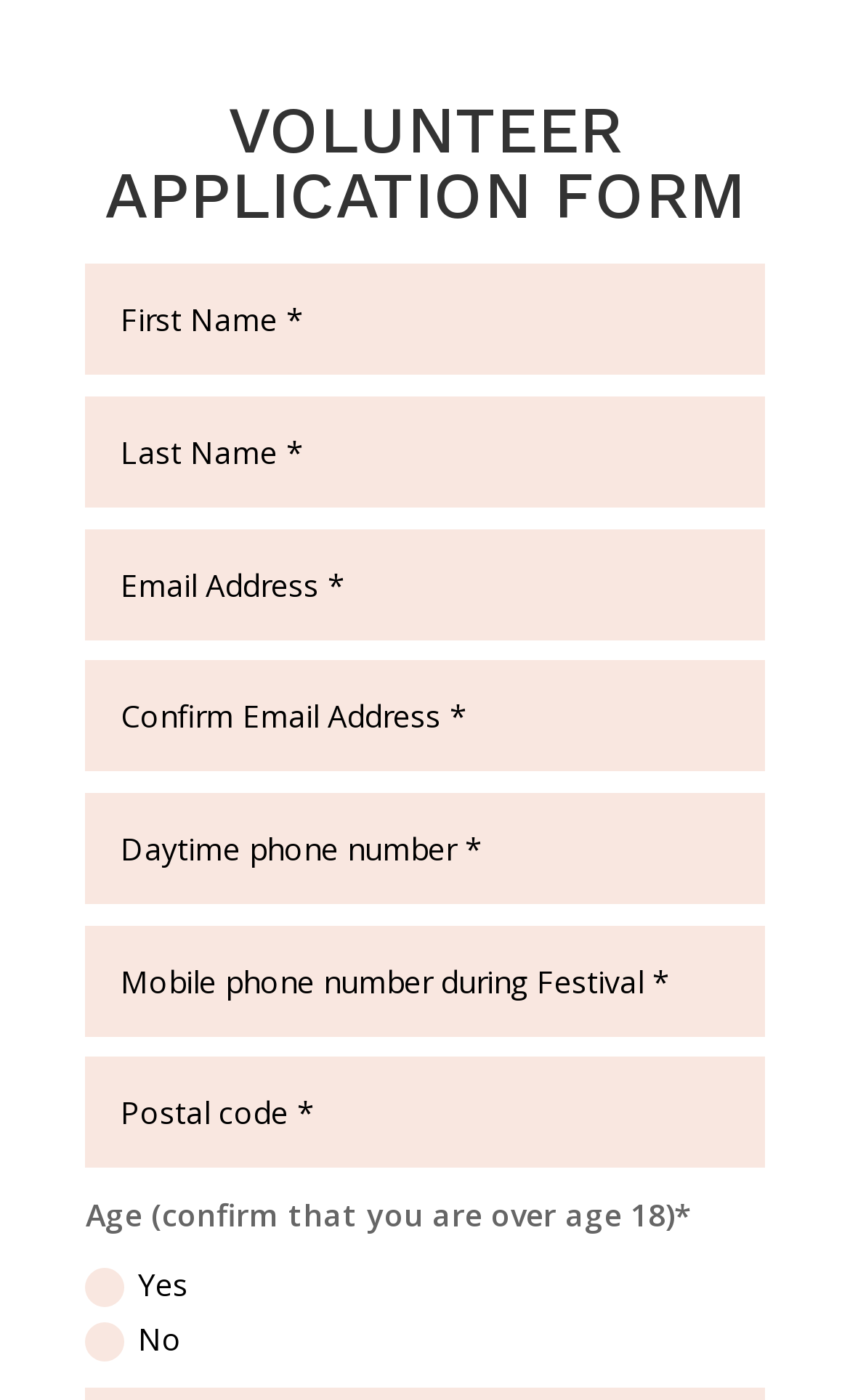What is the position of the 'Age' question on the form?
Based on the image content, provide your answer in one word or a short phrase.

Bottom